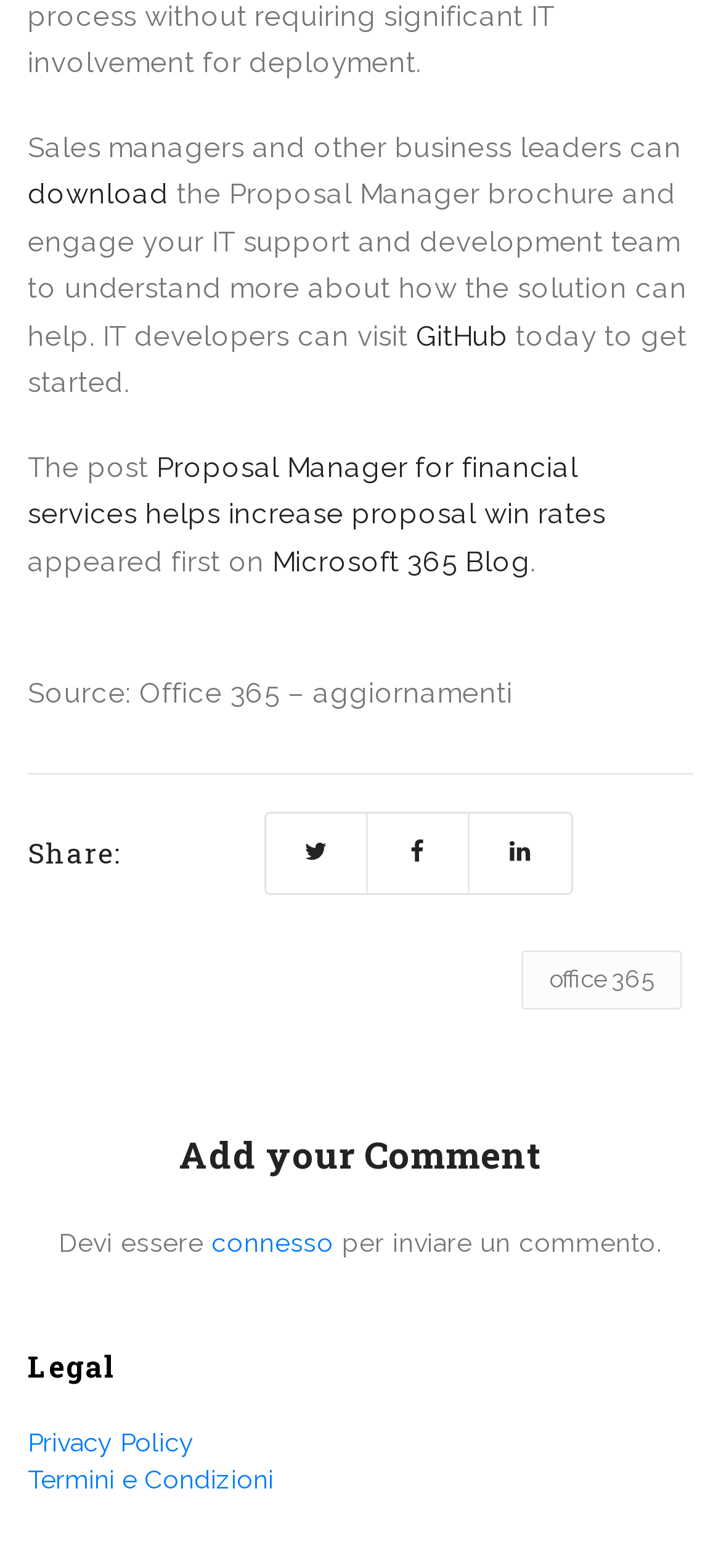Find the bounding box coordinates of the element to click in order to complete this instruction: "read the post Proposal Manager for financial services helps increase proposal win rates". The bounding box coordinates must be four float numbers between 0 and 1, denoted as [left, top, right, bottom].

[0.038, 0.287, 0.84, 0.339]